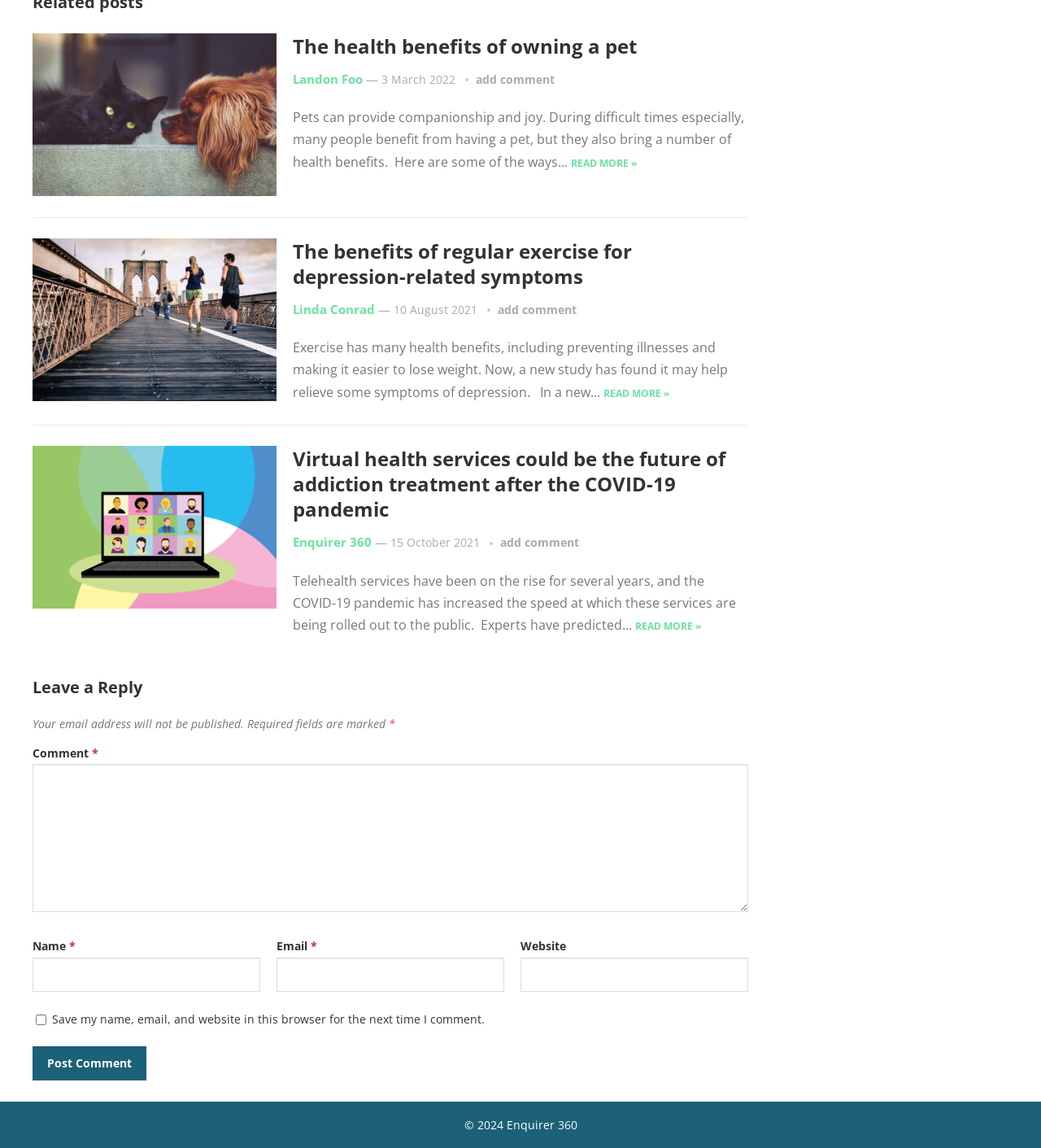Consider the image and give a detailed and elaborate answer to the question: 
How many articles are on this webpage?

I counted the number of article sections on the webpage, each with a heading, author, and date. There are three such sections.